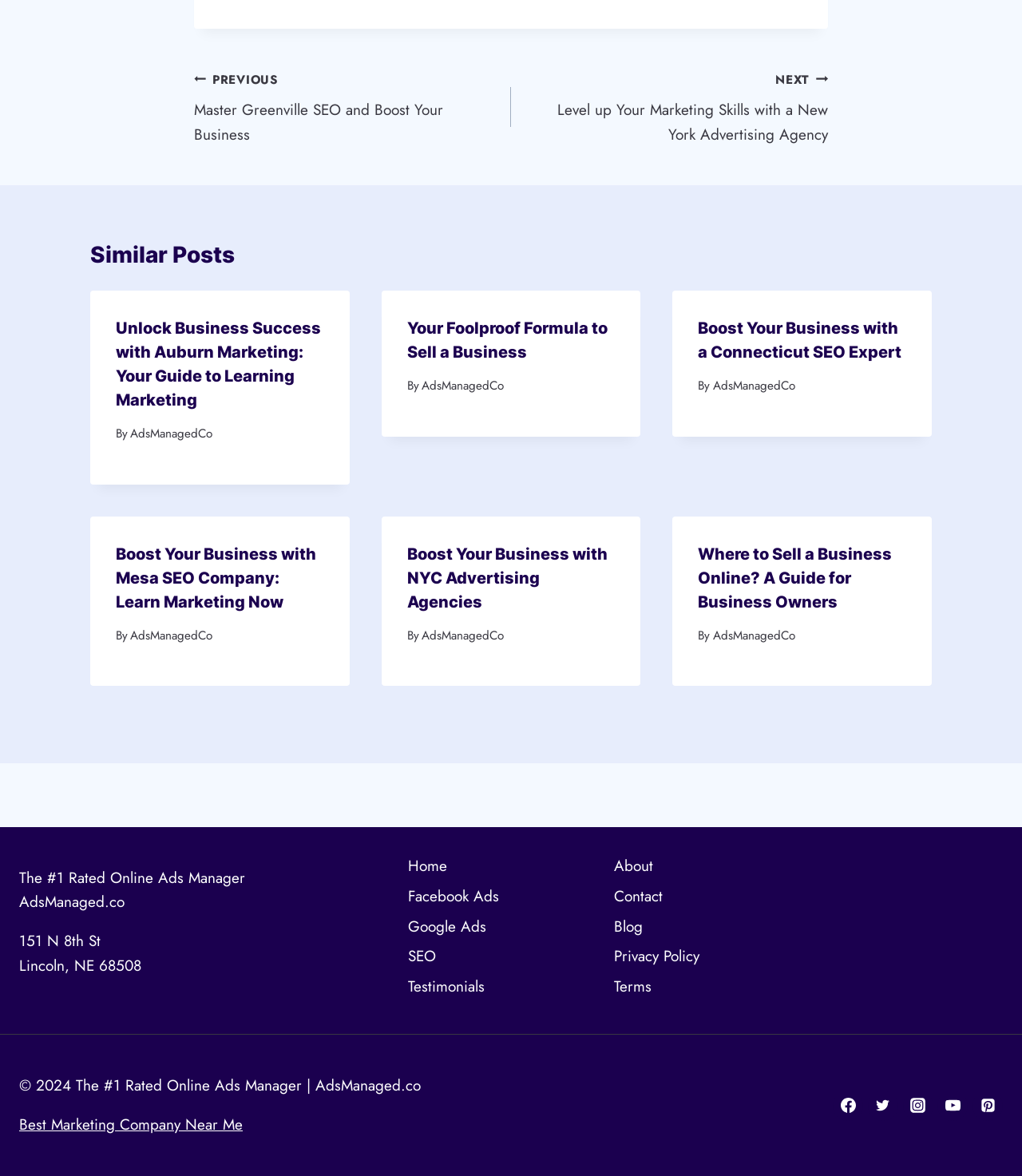Can you find the bounding box coordinates of the area I should click to execute the following instruction: "learn about the company"?

None